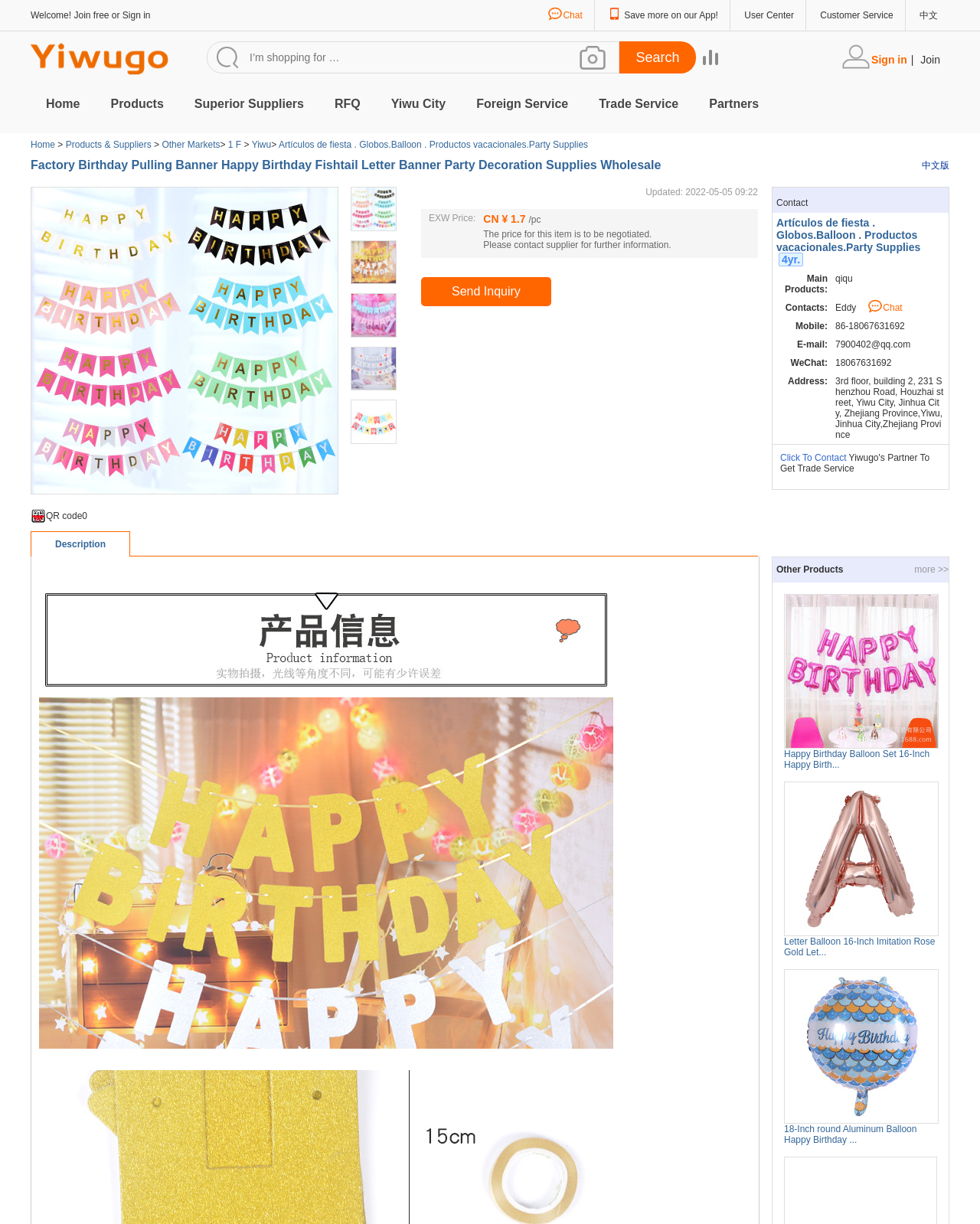Please give the bounding box coordinates of the area that should be clicked to fulfill the following instruction: "View 'Home' page". The coordinates should be in the format of four float numbers from 0 to 1, i.e., [left, top, right, bottom].

[0.031, 0.074, 0.097, 0.096]